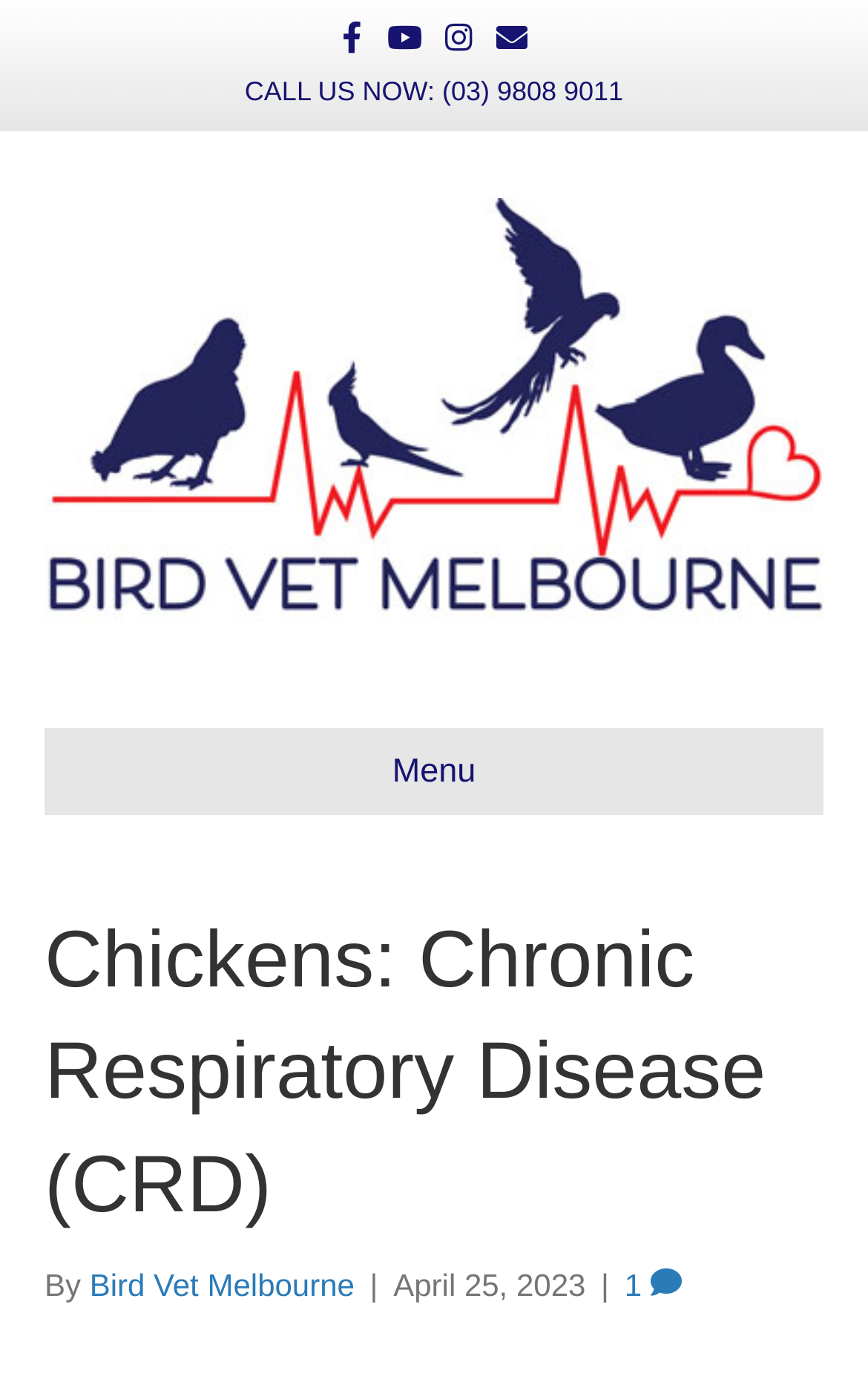Please identify the bounding box coordinates of the area that needs to be clicked to fulfill the following instruction: "Call the phone number."

[0.282, 0.055, 0.718, 0.077]